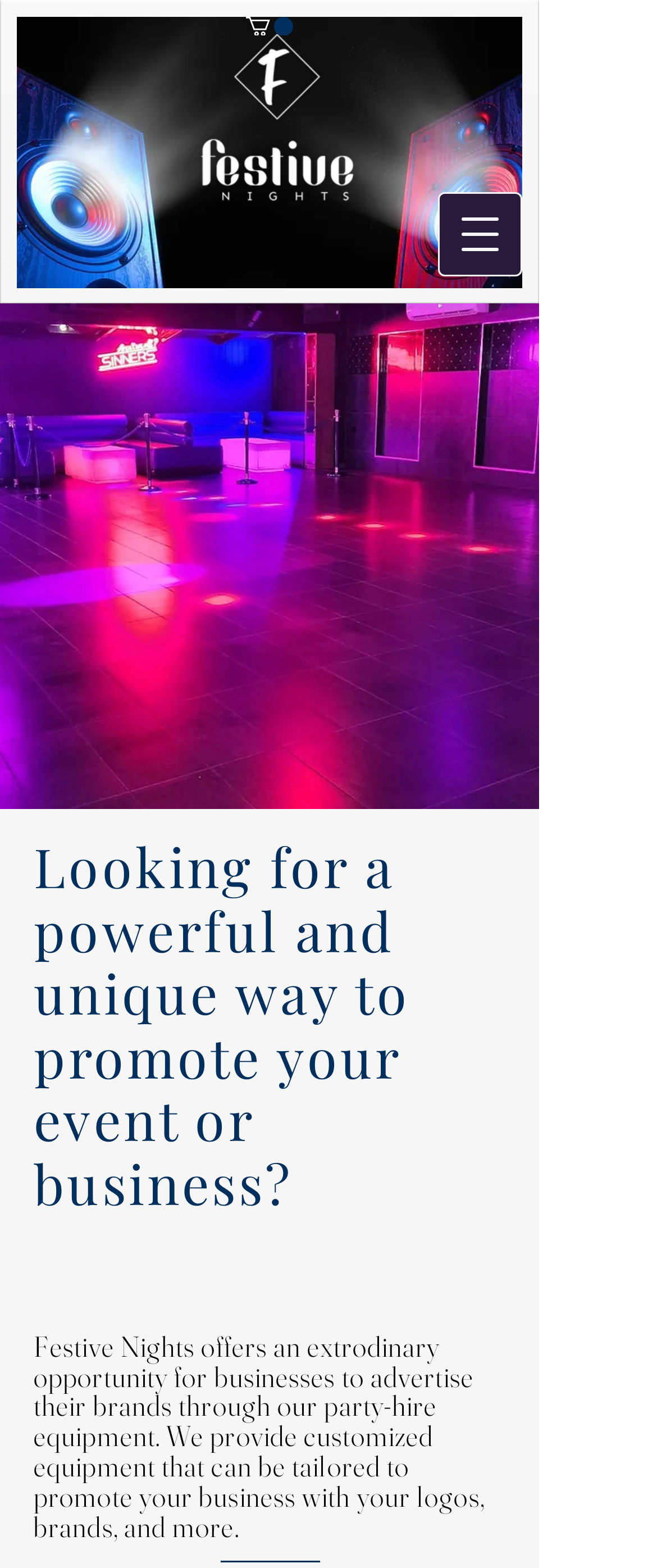What is the format of the image with a long filename?
Look at the screenshot and respond with a single word or phrase.

jpg